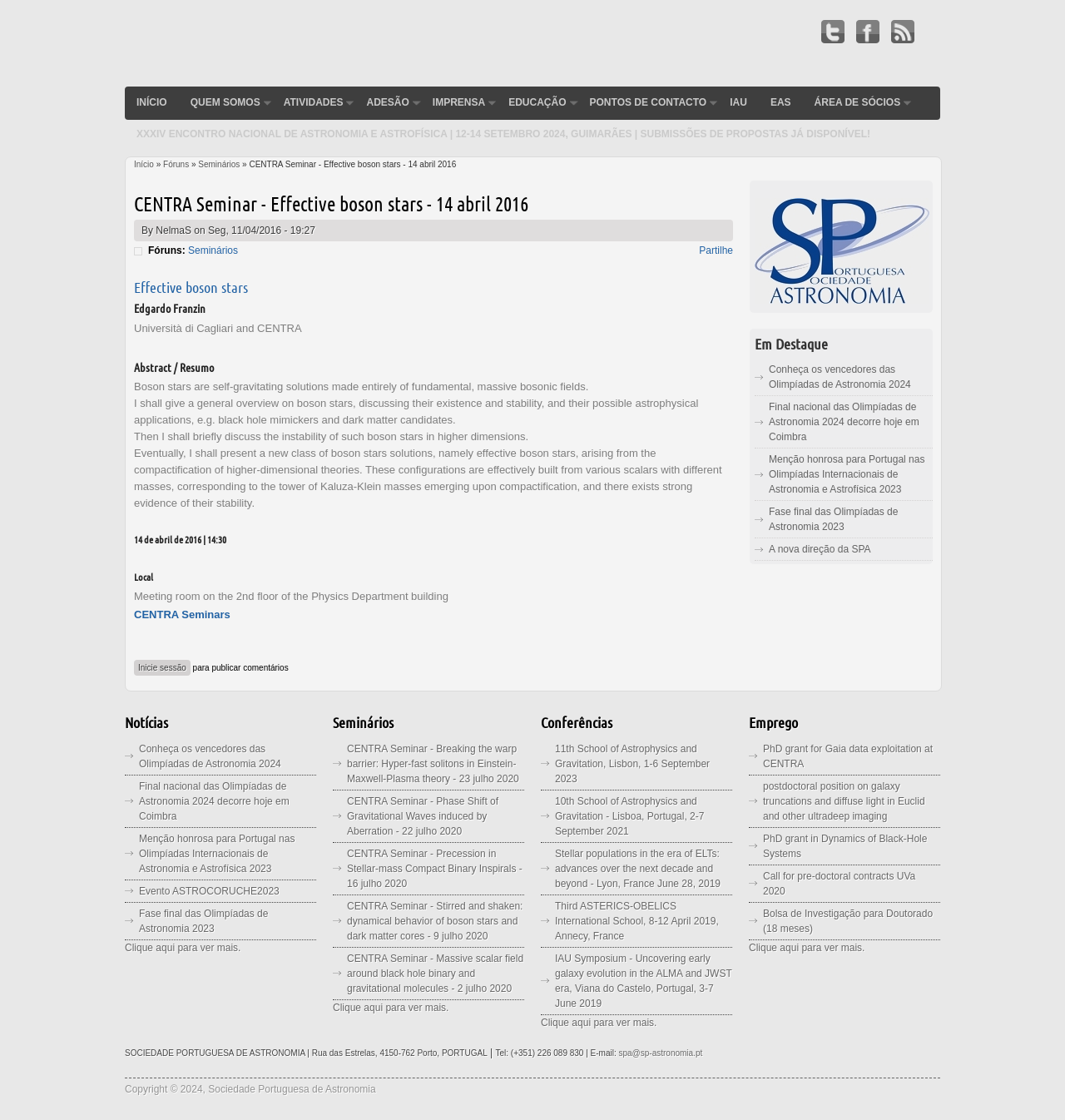Answer this question using a single word or a brief phrase:
What is the date and time of the seminar?

14 de abril de 2016, 14:30